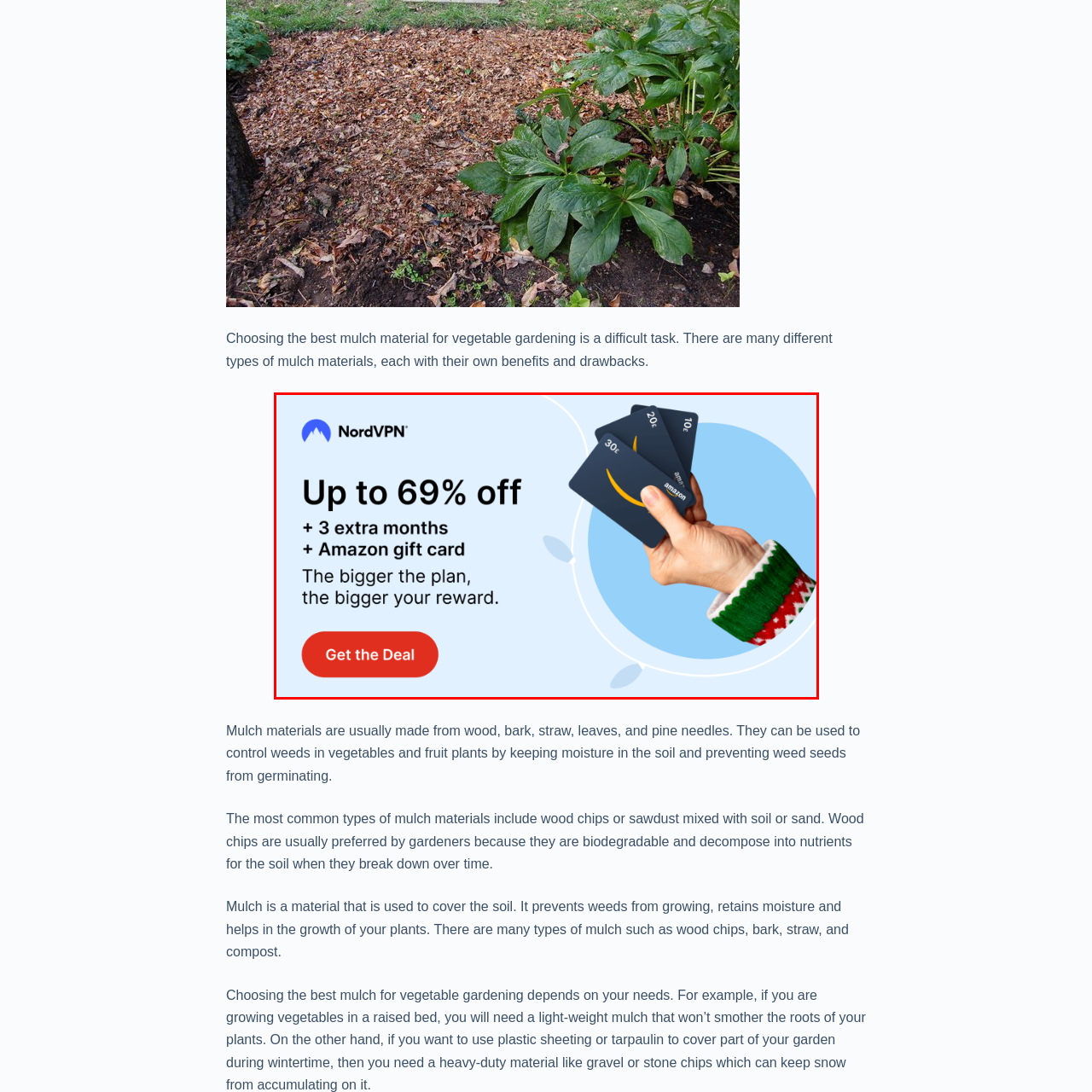What is the additional gift card offered?
Look at the image within the red bounding box and respond with a single word or phrase.

Amazon gift card